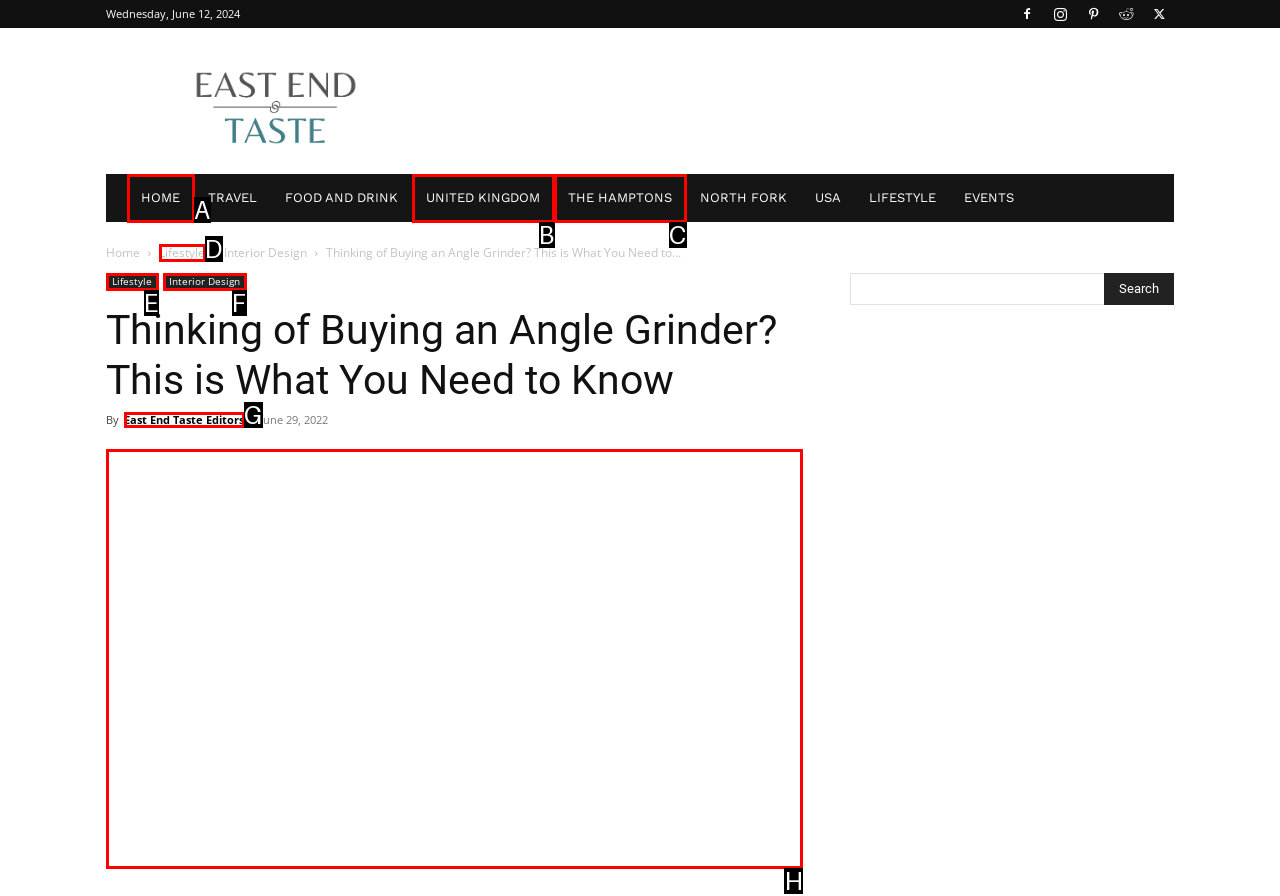Select the appropriate letter to fulfill the given instruction: Click on the 'Angle-grinder Image'
Provide the letter of the correct option directly.

H